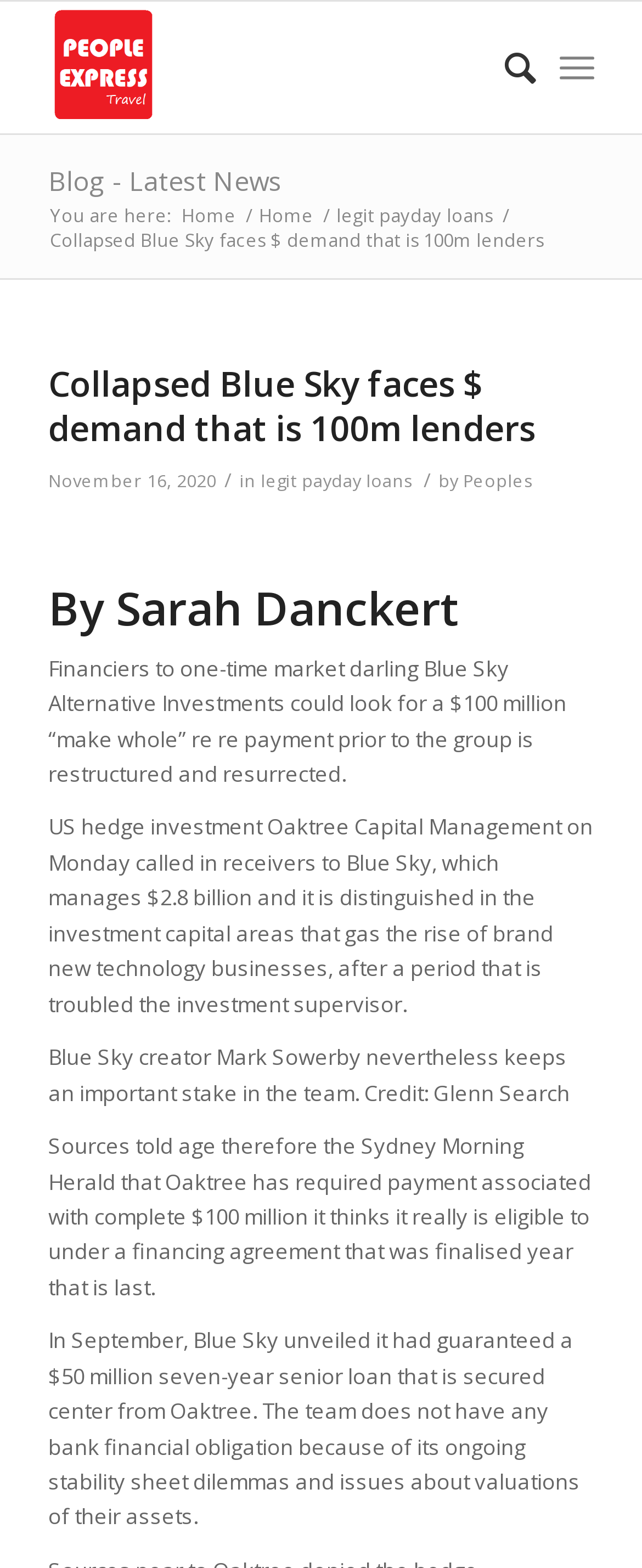Can you find the bounding box coordinates for the element that needs to be clicked to execute this instruction: "Click on the 'Malaysia Travel Agency | People Express Travel Sdn Bhd' link"? The coordinates should be given as four float numbers between 0 and 1, i.e., [left, top, right, bottom].

[0.075, 0.001, 0.254, 0.085]